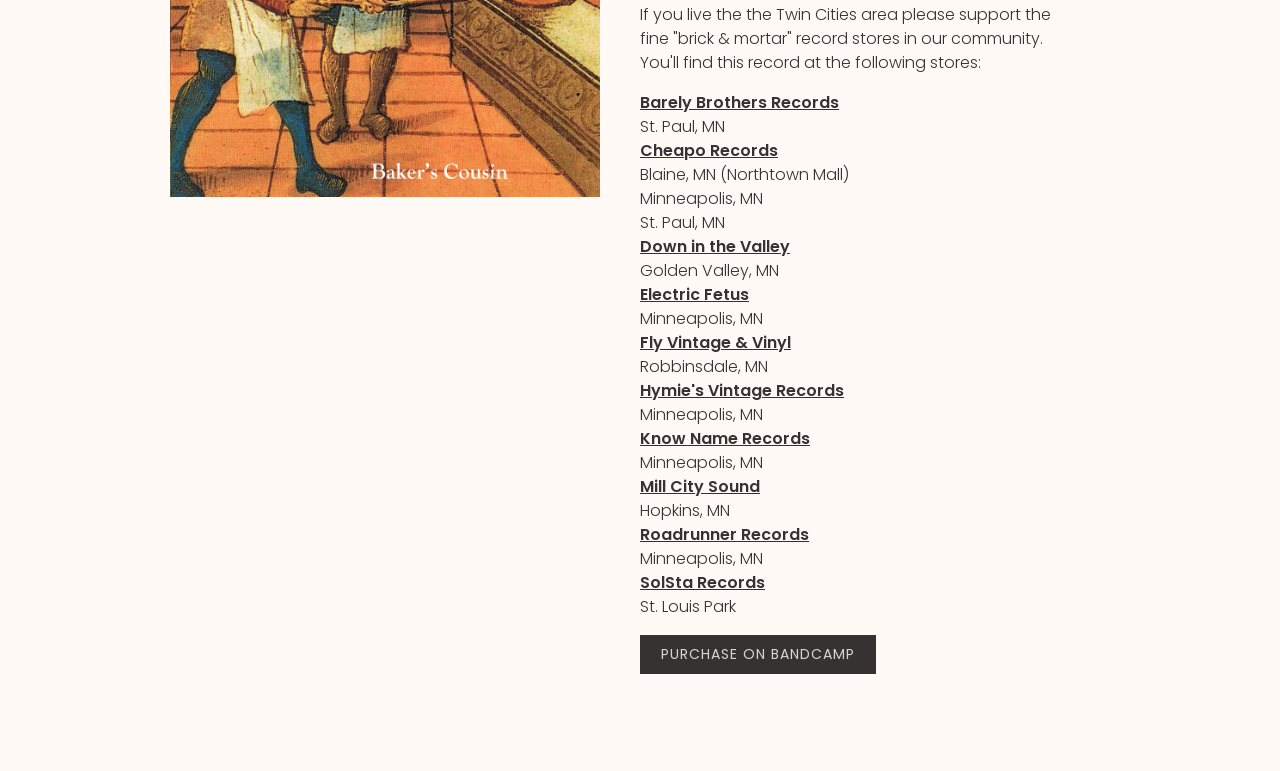What is the city where Down in the Valley is located?
Refer to the image and provide a concise answer in one word or phrase.

Golden Valley, MN